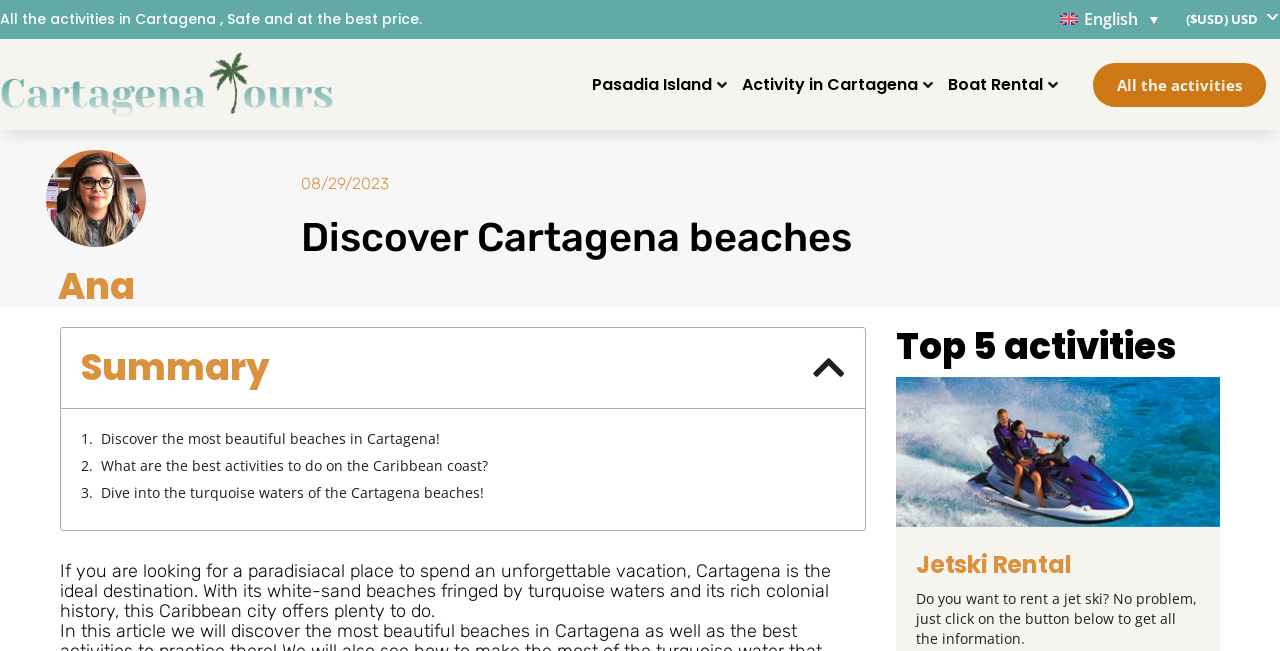Using the description: "Activity in Cartagena", identify the bounding box of the corresponding UI element in the screenshot.

[0.579, 0.084, 0.74, 0.176]